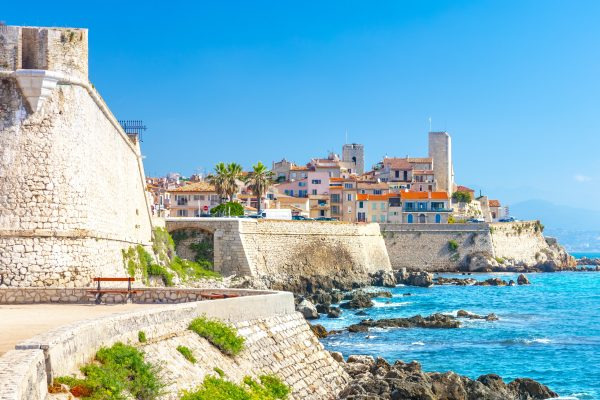Please give a succinct answer to the question in one word or phrase:
What is the purpose of the ancient fortifications in the image?

Reflecting maritime heritage